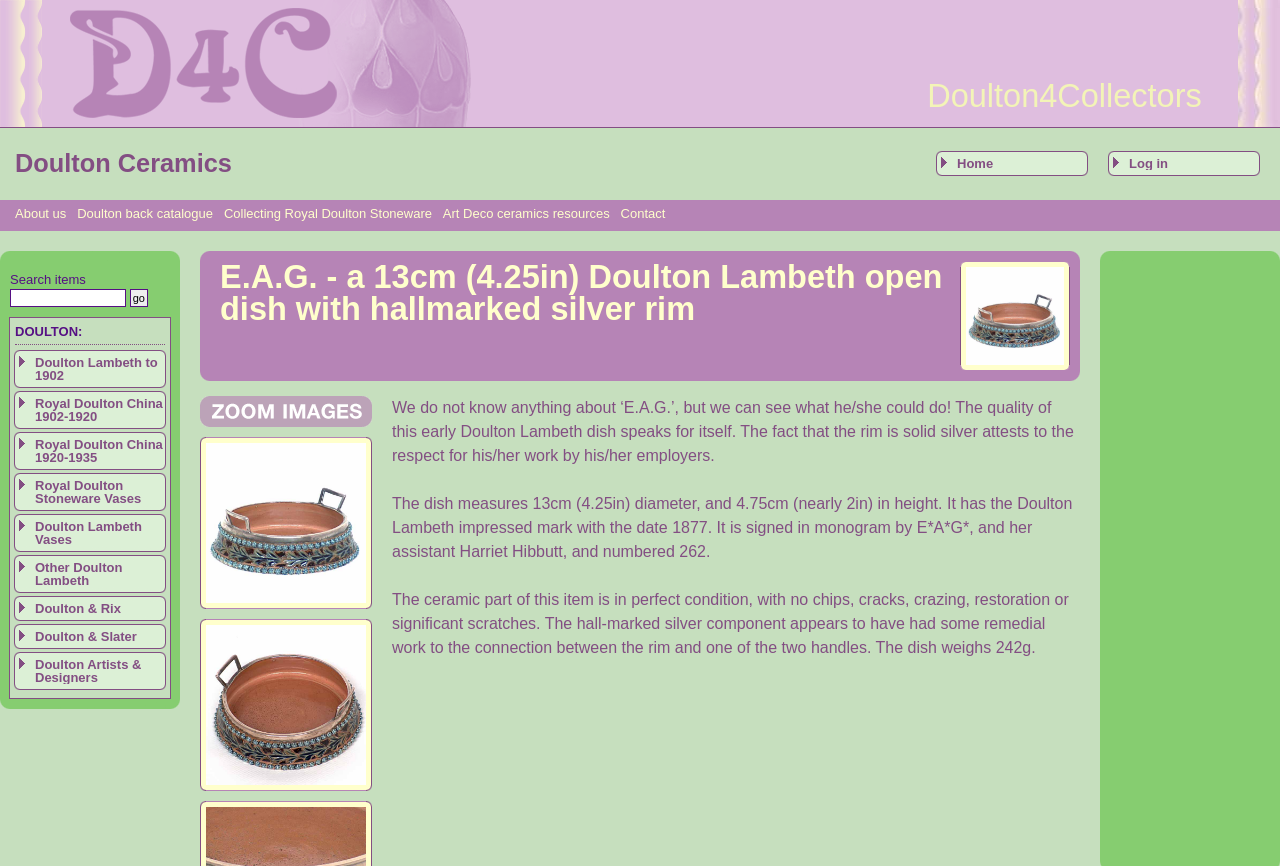Please pinpoint the bounding box coordinates for the region I should click to adhere to this instruction: "Click the 'About us' link".

[0.012, 0.238, 0.052, 0.256]